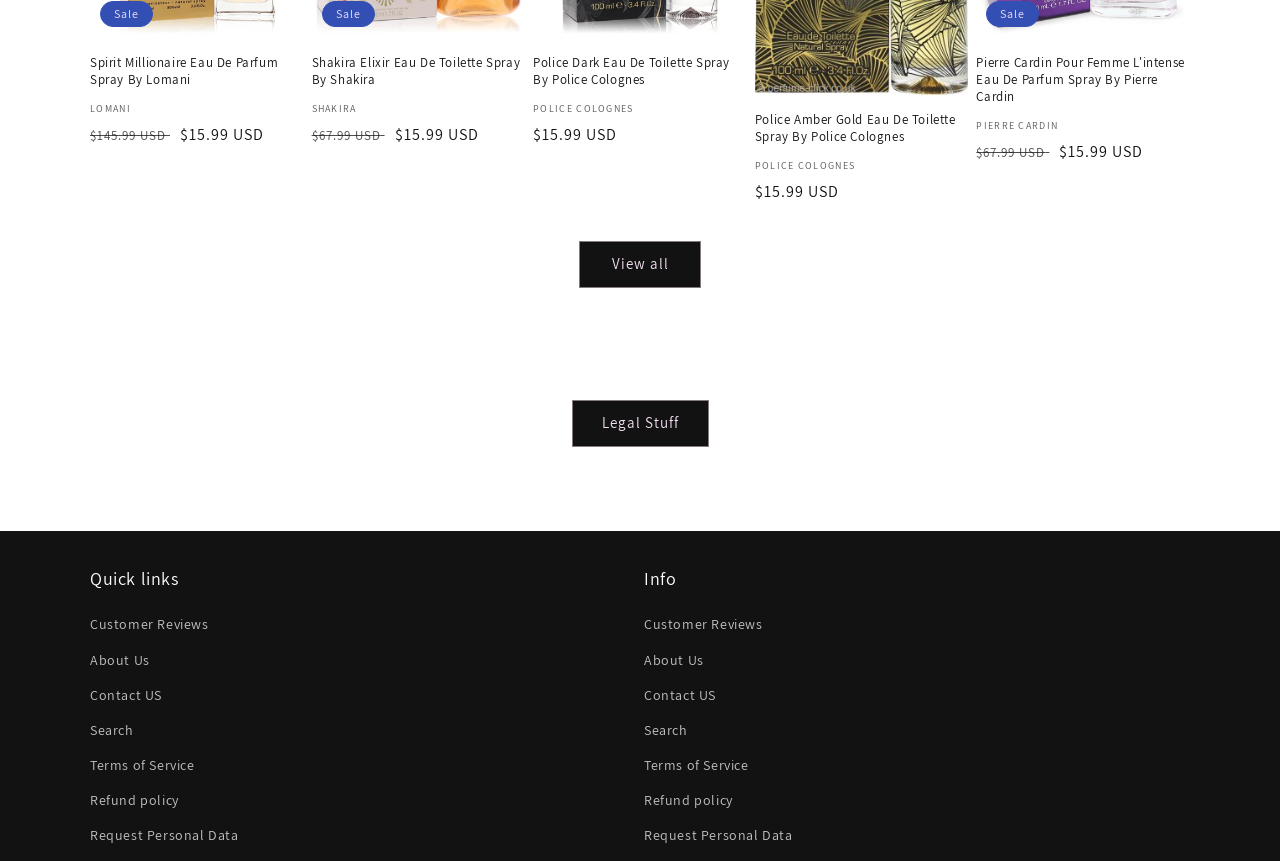Reply to the question with a single word or phrase:
What is the purpose of the 'View all products in the Perfumes collection' link?

To view all perfume products